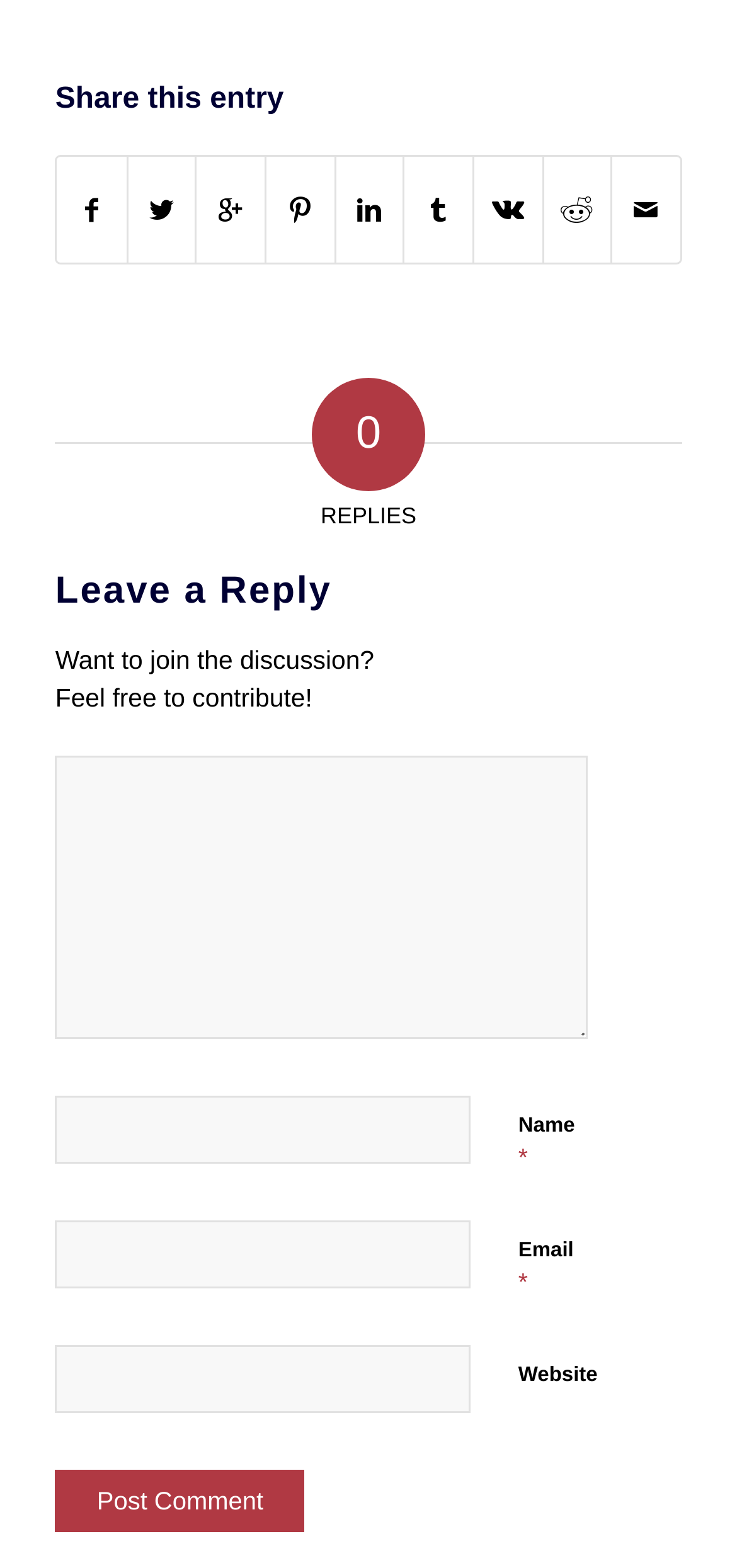Use one word or a short phrase to answer the question provided: 
What is the button at the bottom for?

Post Comment